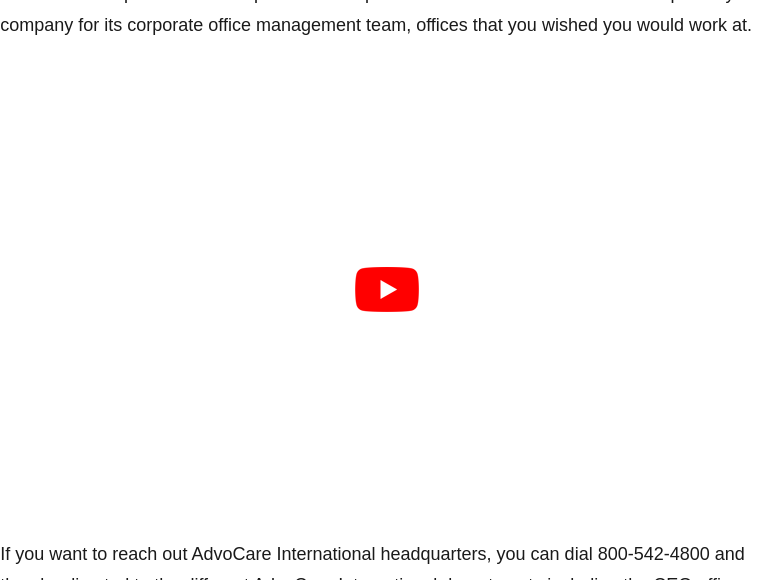Offer an in-depth description of the image shown.

The image features a YouTube video player, showcasing a video related to the topic of the "Top Coolest Headquarters & Corporate Offices in the World." This visually engaging video aims to inspire corporate office management teams by highlighting innovative and appealing office spaces. Below the player, viewers are informed that they can contact AdvoCare International headquarters at 800-542-4800 for various departmental inquiries. The overall context encourages exploration of exceptional corporate environments, appealing to anyone interested in workplace design and culture.